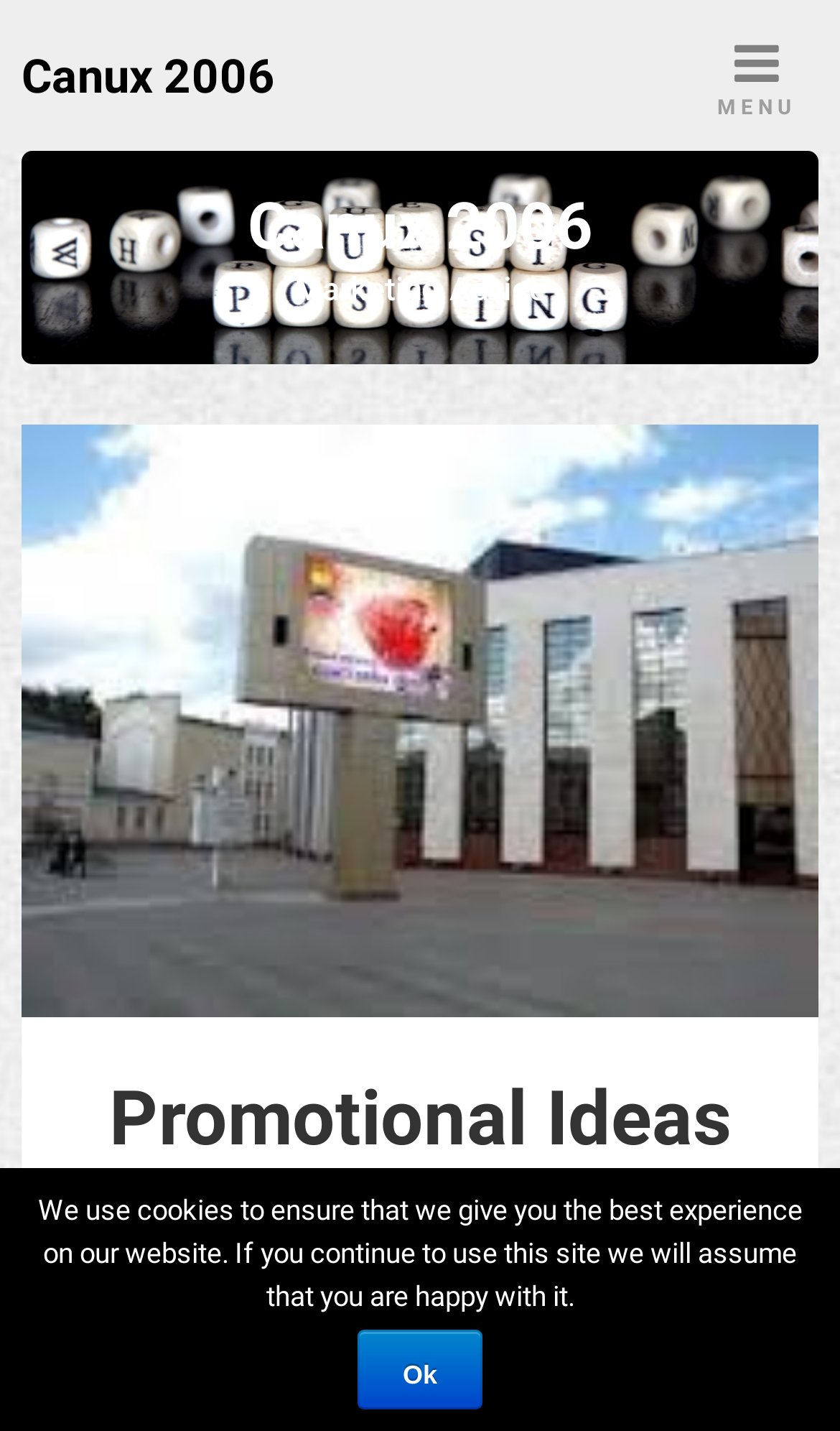Find the bounding box of the web element that fits this description: "Canux 2006".

[0.026, 0.035, 0.328, 0.072]